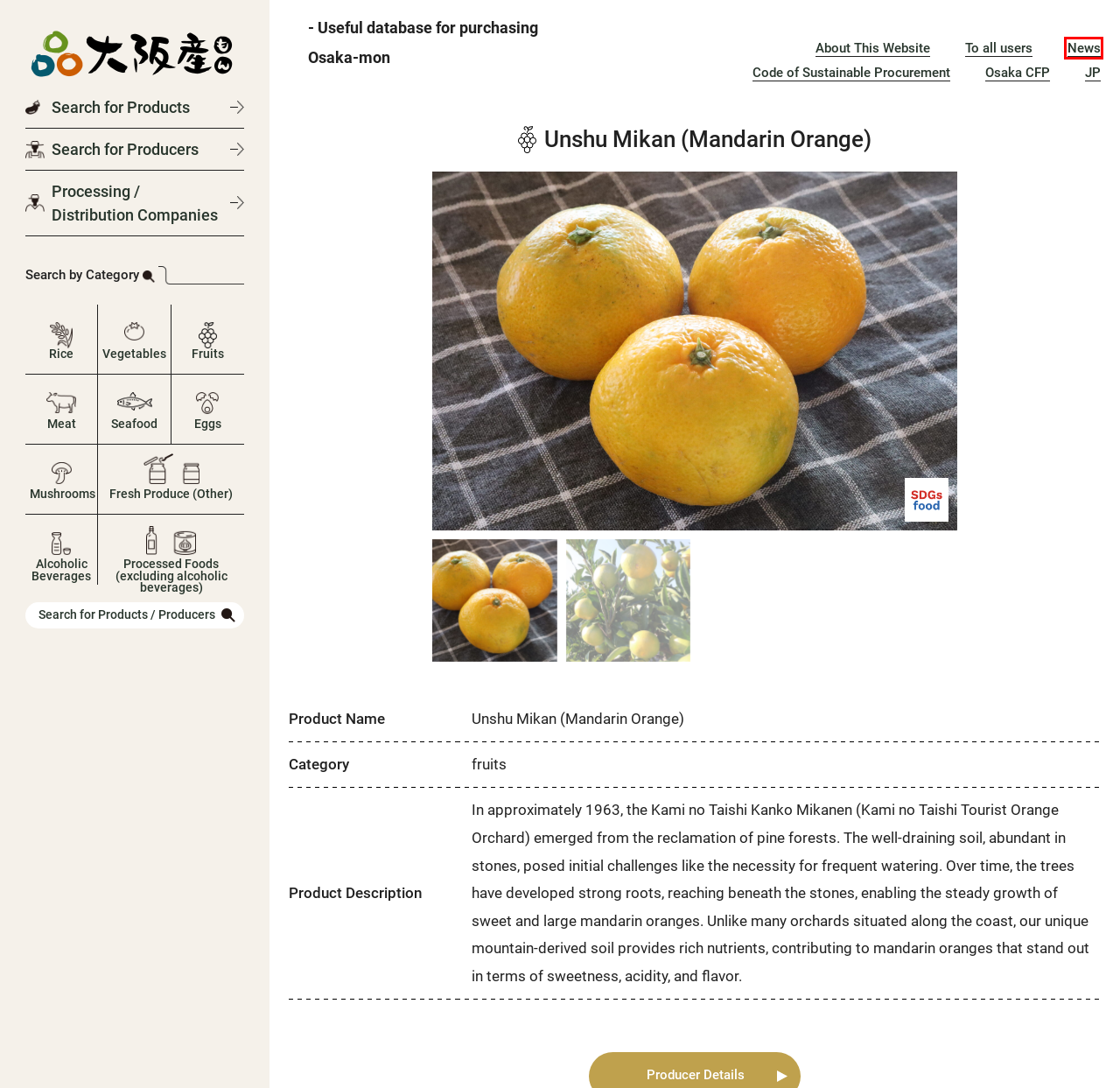You are provided with a screenshot of a webpage highlighting a UI element with a red bounding box. Choose the most suitable webpage description that matches the new page after clicking the element in the bounding box. Here are the candidates:
A. 検索結果:  | 大阪産(もん)データベース
B. About This Website | 大阪産(もん)データベース
C. お知らせ(en) | 大阪産(もん)データベース
D. Search for Producers | 大阪産(もん)データベース
E. To all users | 大阪産(もん)データベース
F. Code of Sustainable Procurement | 大阪産(もん)データベース
G. Osaka CFP (Carbon Footprint) | 大阪産(もん)データベース
H. Search for Products | 大阪産(もん)データベース

C